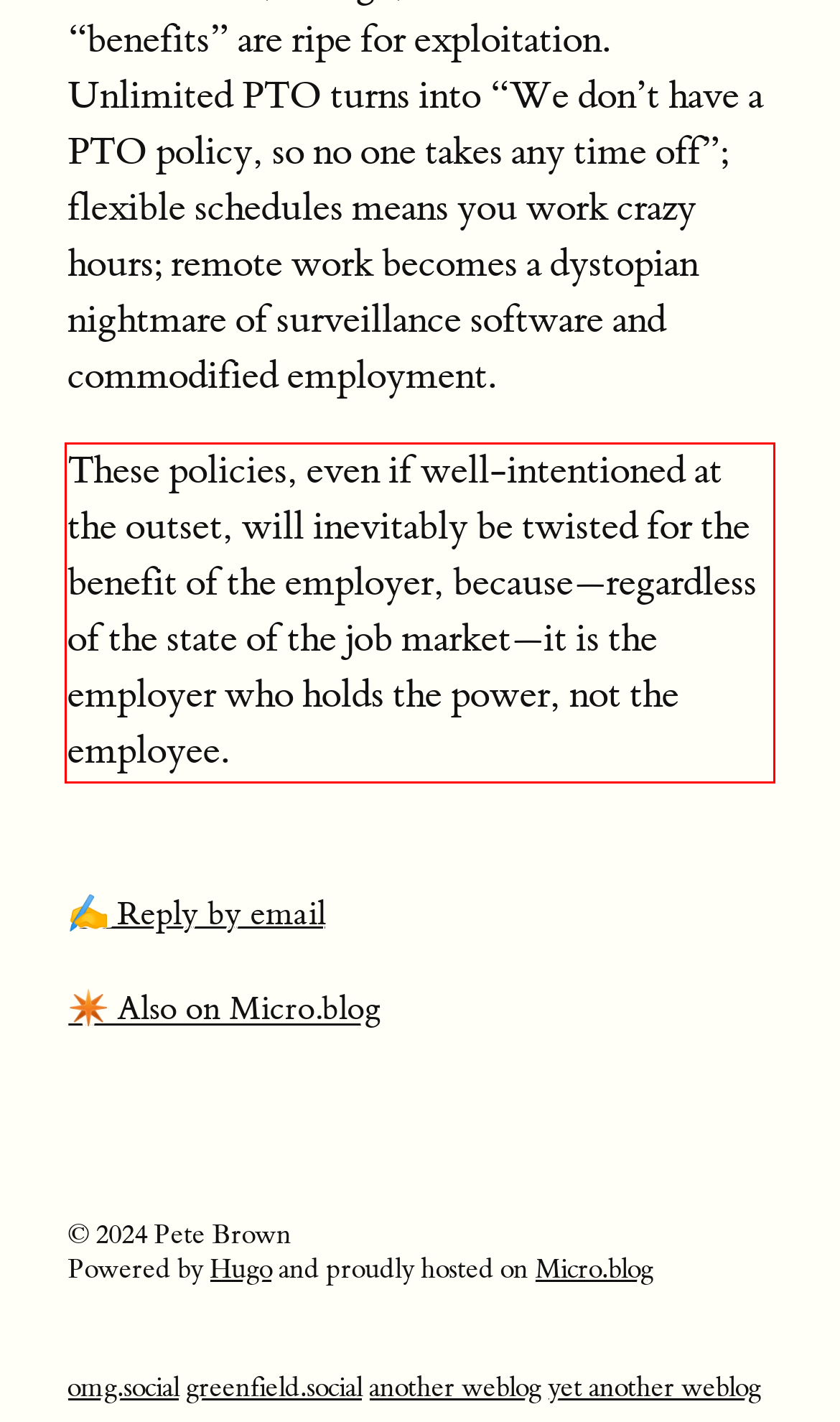You are given a screenshot with a red rectangle. Identify and extract the text within this red bounding box using OCR.

These policies, even if well-intentioned at the outset, will inevitably be twisted for the benefit of the employer, because—regardless of the state of the job market—it is the employer who holds the power, not the employee.